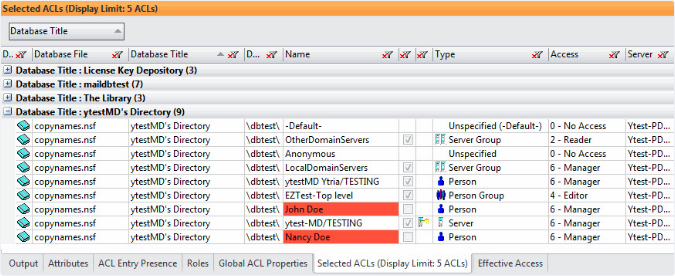What type of user is Nancy Doe?
Give a detailed and exhaustive answer to the question.

In the 'Selected ACLs' panel, Nancy Doe is designated as a server user, which is indicated in the table entry for the 'The Library' database file.